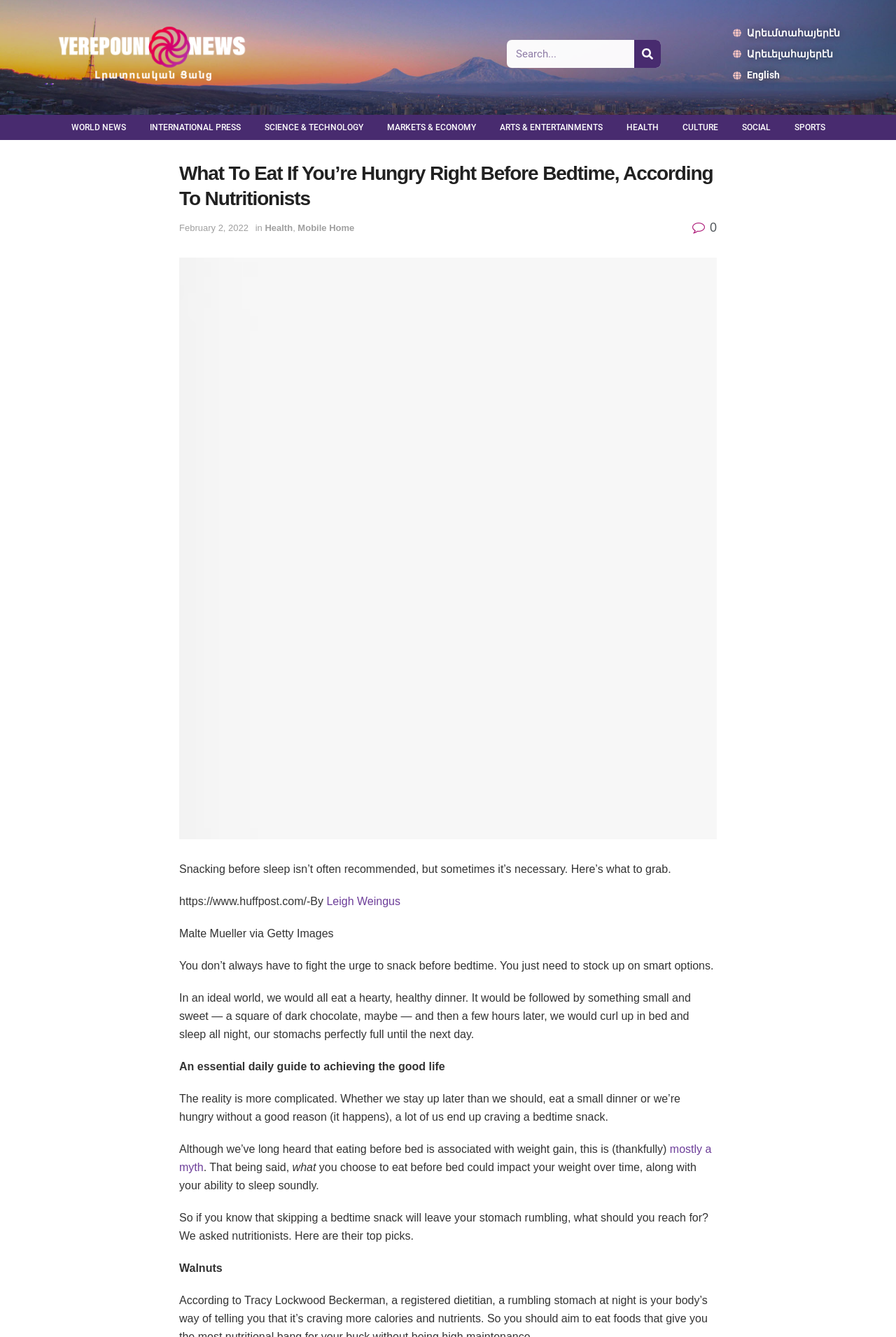Pinpoint the bounding box coordinates of the clickable element needed to complete the instruction: "Click on the link to read about what to eat before bedtime". The coordinates should be provided as four float numbers between 0 and 1: [left, top, right, bottom].

[0.2, 0.193, 0.8, 0.628]